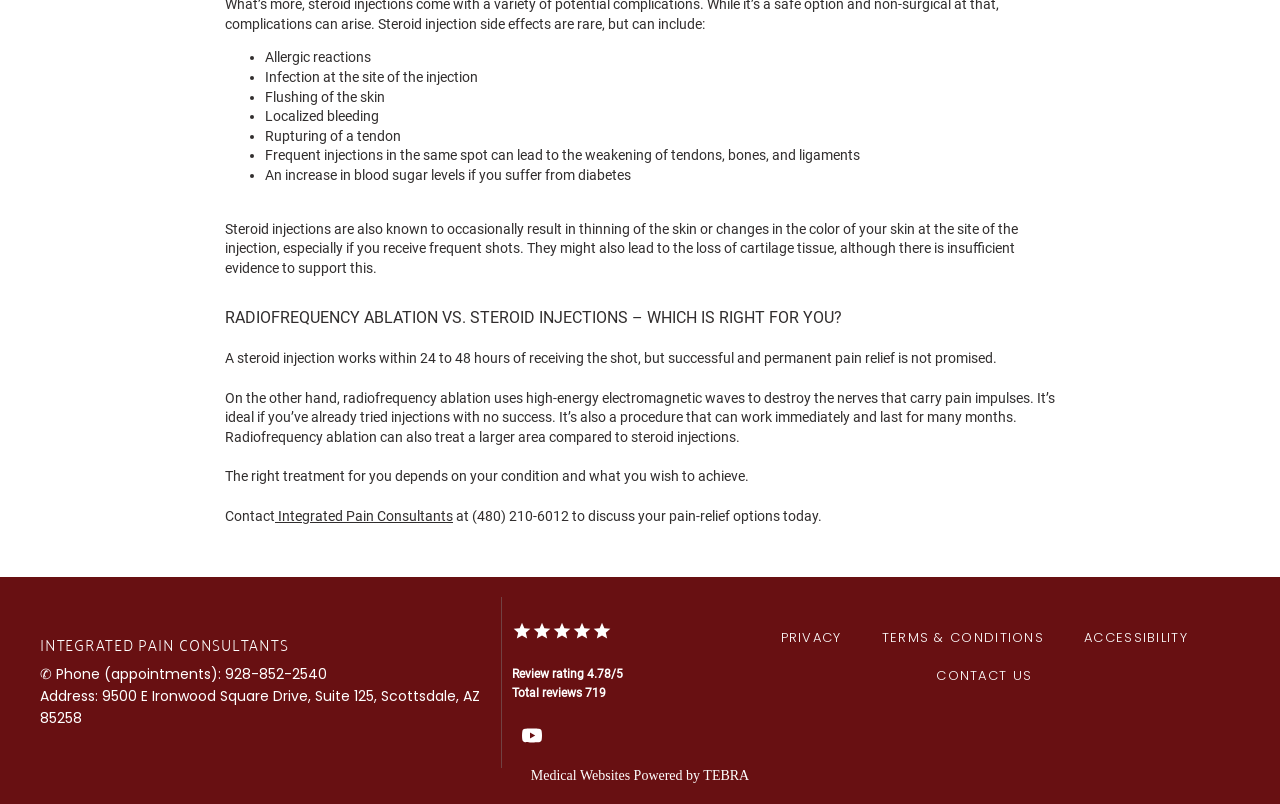Provide the bounding box coordinates for the UI element described in this sentence: "Accessibility". The coordinates should be four float values between 0 and 1, i.e., [left, top, right, bottom].

[0.689, 0.781, 0.816, 0.804]